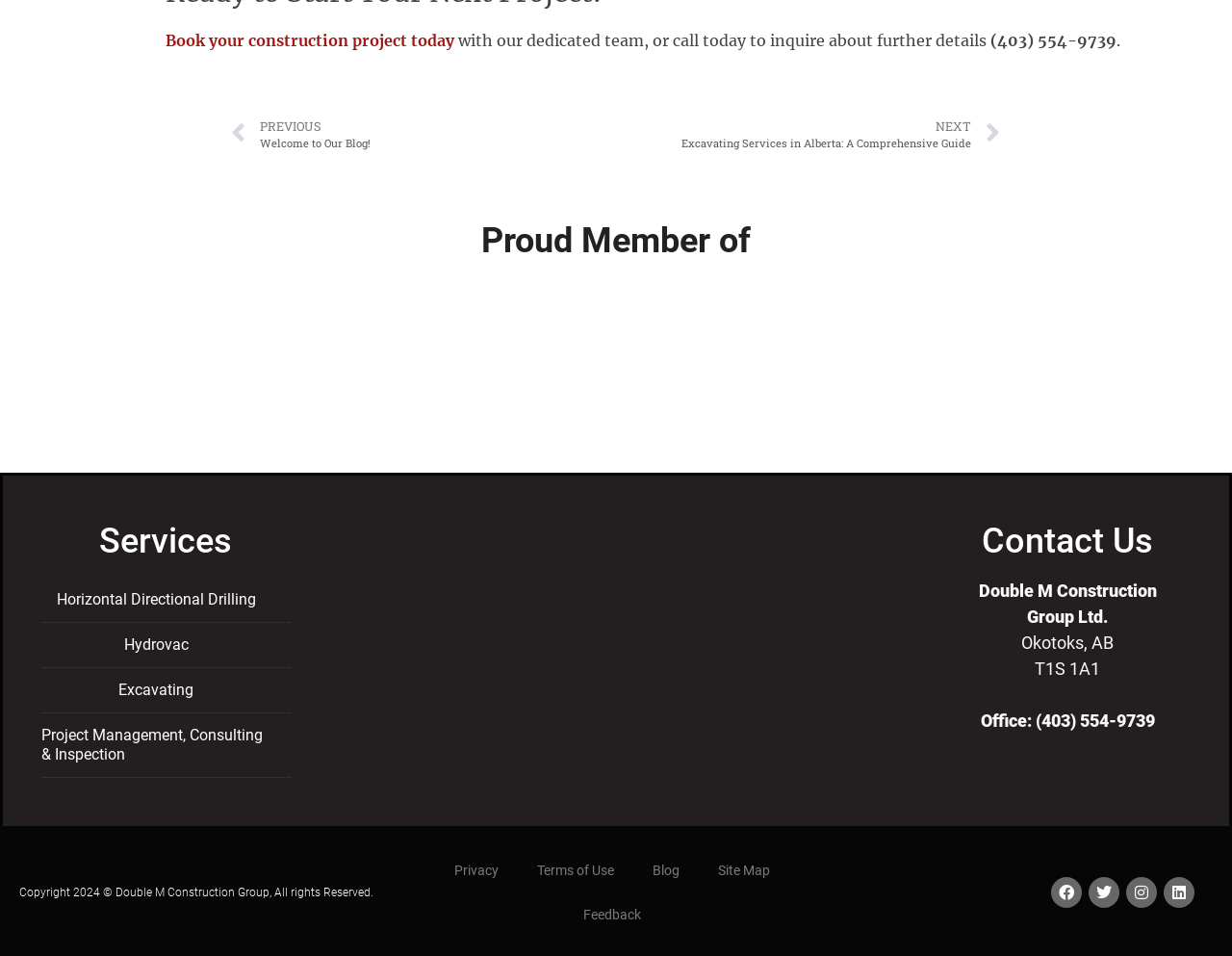What services does the company offer?
Please answer the question as detailed as possible.

I found the services by looking at the links under the heading 'Services' which include 'Horizontal Directional Drilling', 'Hydrovac', 'Excavating', and 'Project Management, Consulting & Inspection'.